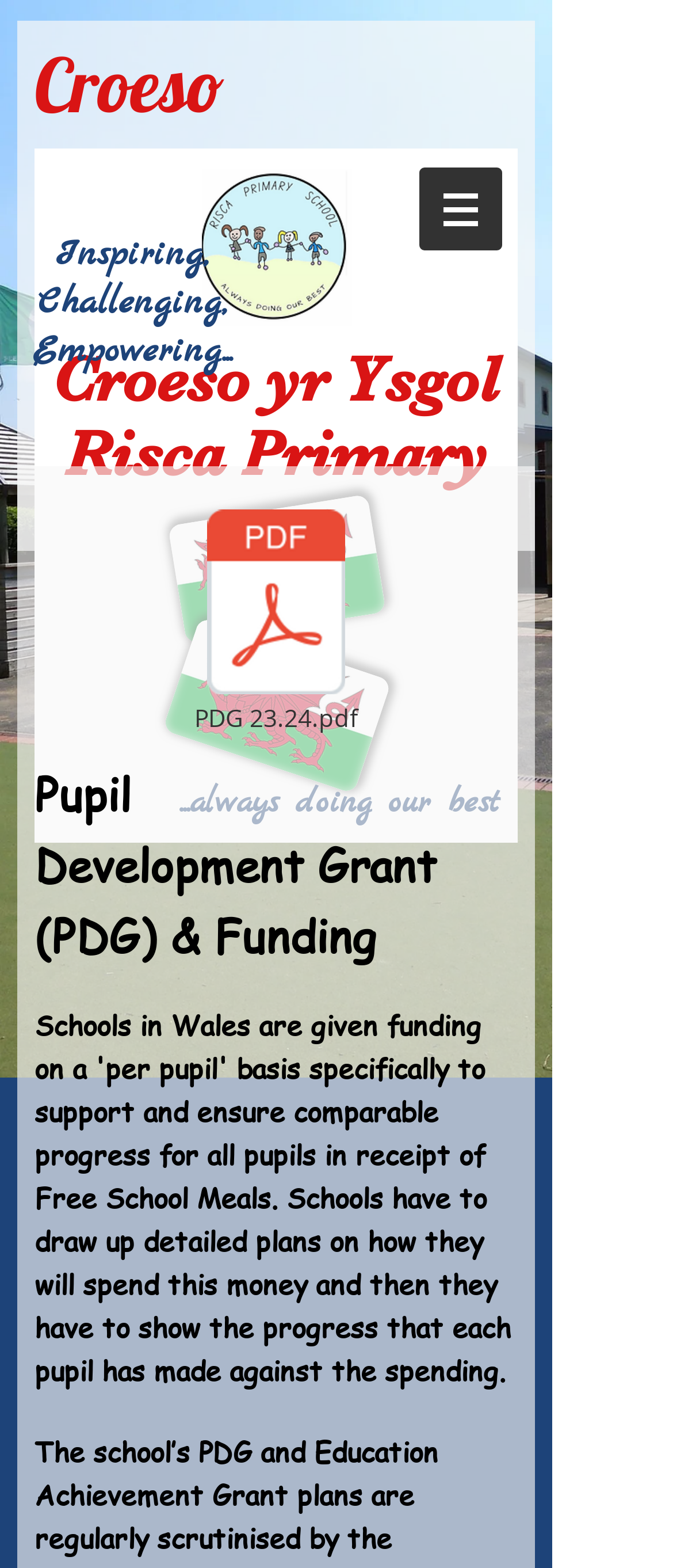Given the element description "PDG 23.24.pdf" in the screenshot, predict the bounding box coordinates of that UI element.

[0.295, 0.319, 0.526, 0.474]